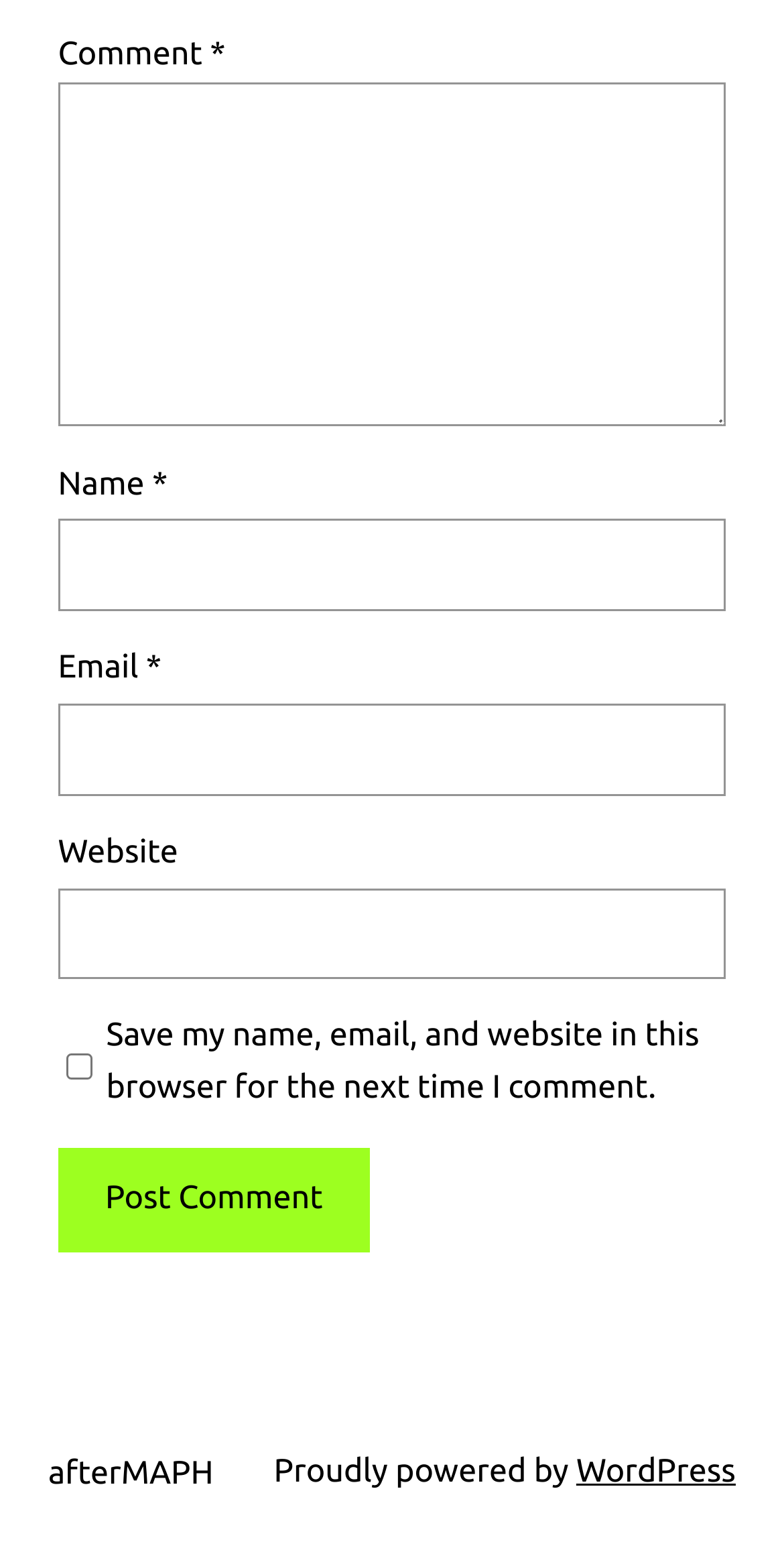Identify the bounding box coordinates of the area that should be clicked in order to complete the given instruction: "Enter a comment". The bounding box coordinates should be four float numbers between 0 and 1, i.e., [left, top, right, bottom].

[0.074, 0.053, 0.926, 0.274]